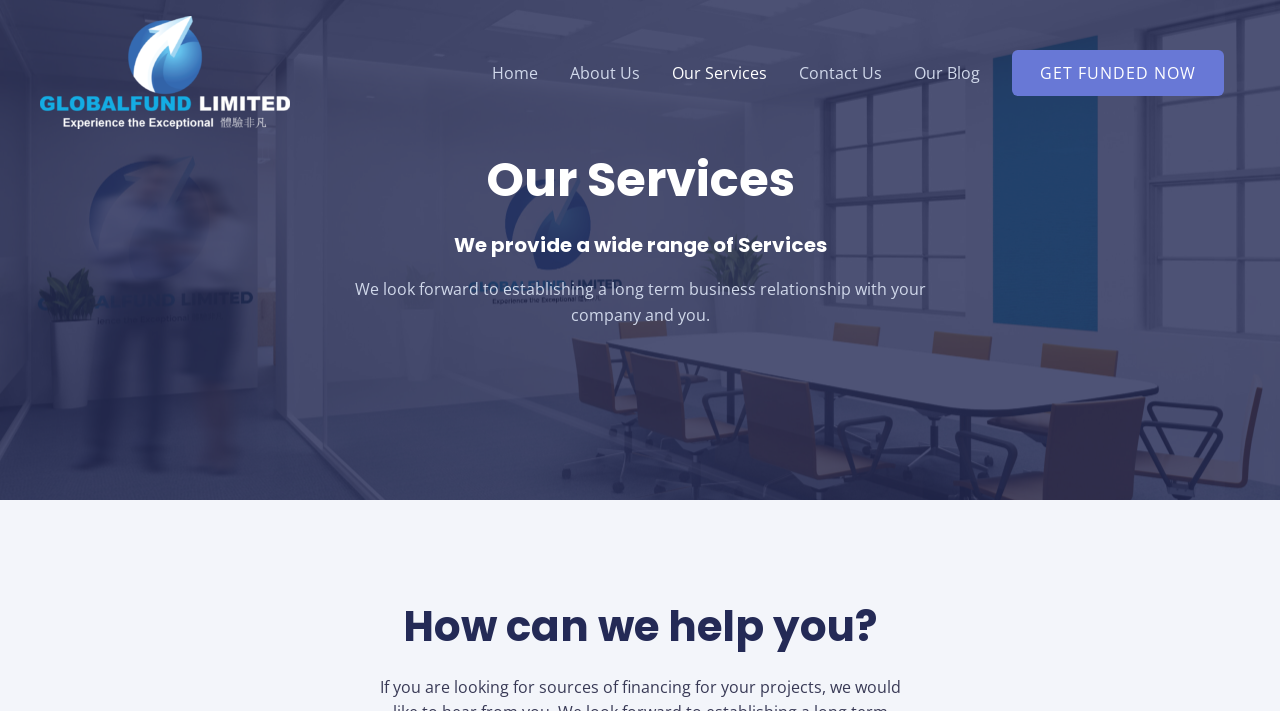Using the description: "alt="Global Fund Limited"", identify the bounding box of the corresponding UI element in the screenshot.

[0.031, 0.084, 0.227, 0.115]